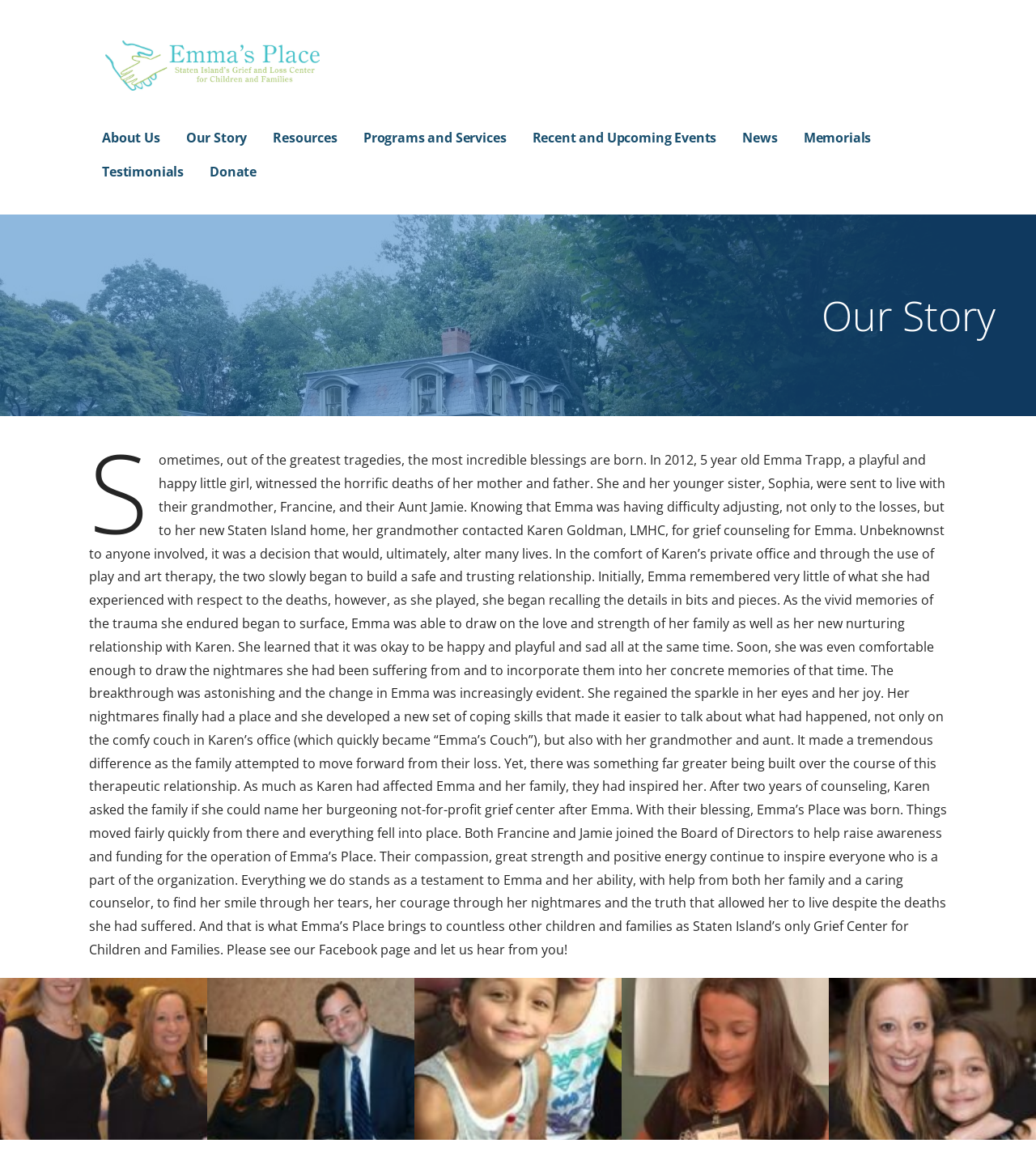What is the age of Emma Trapp when she witnessed the deaths of her mother and father?
Look at the image and answer with only one word or phrase.

5 years old